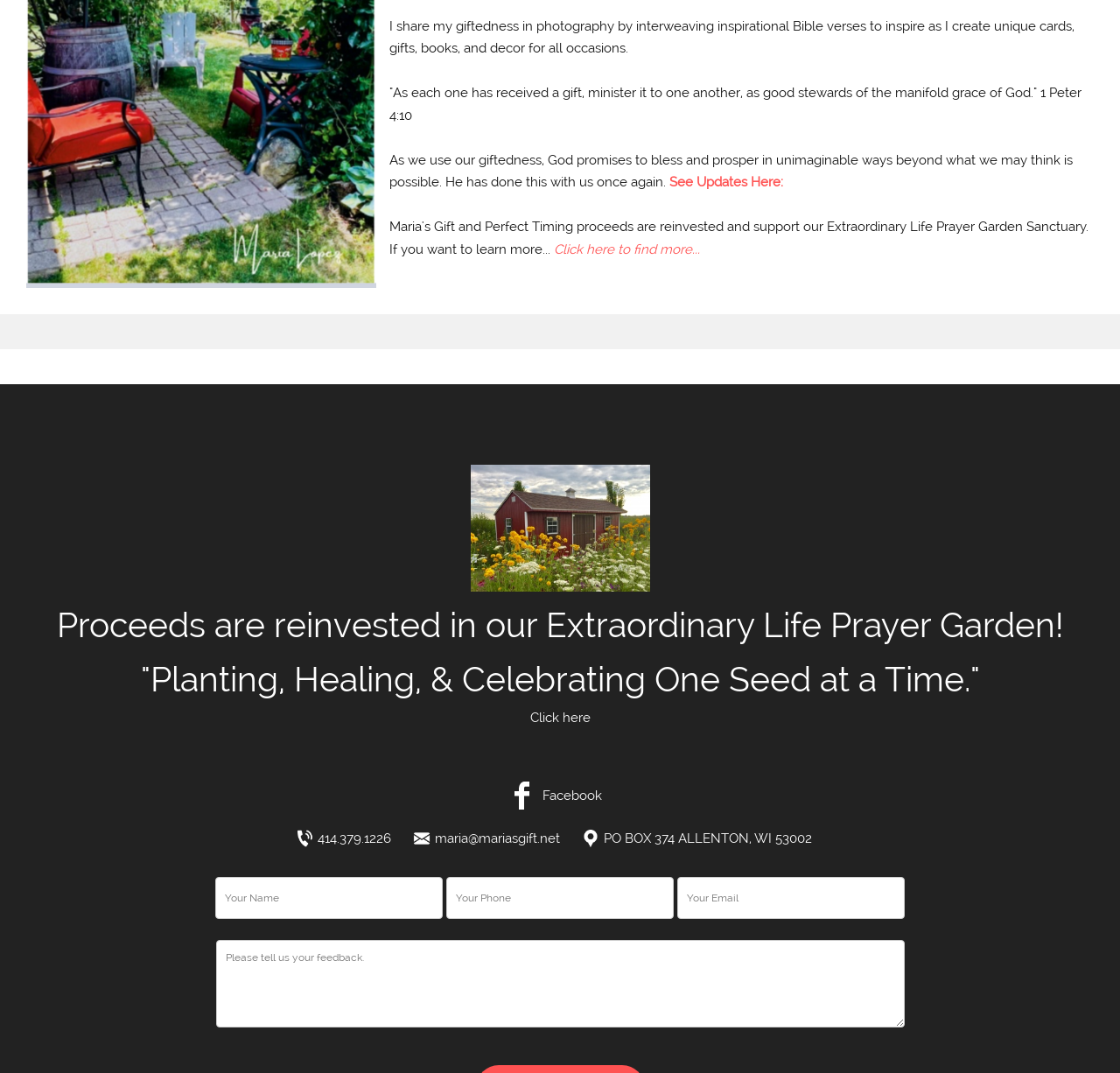What is the theme of the inspirational Bible verses?
Please ensure your answer to the question is detailed and covers all necessary aspects.

The theme of the inspirational Bible verses is photography, as the webpage describes the author's giftedness in photography and how they interweave inspirational Bible verses to inspire and create unique cards, gifts, books, and decor for all occasions.